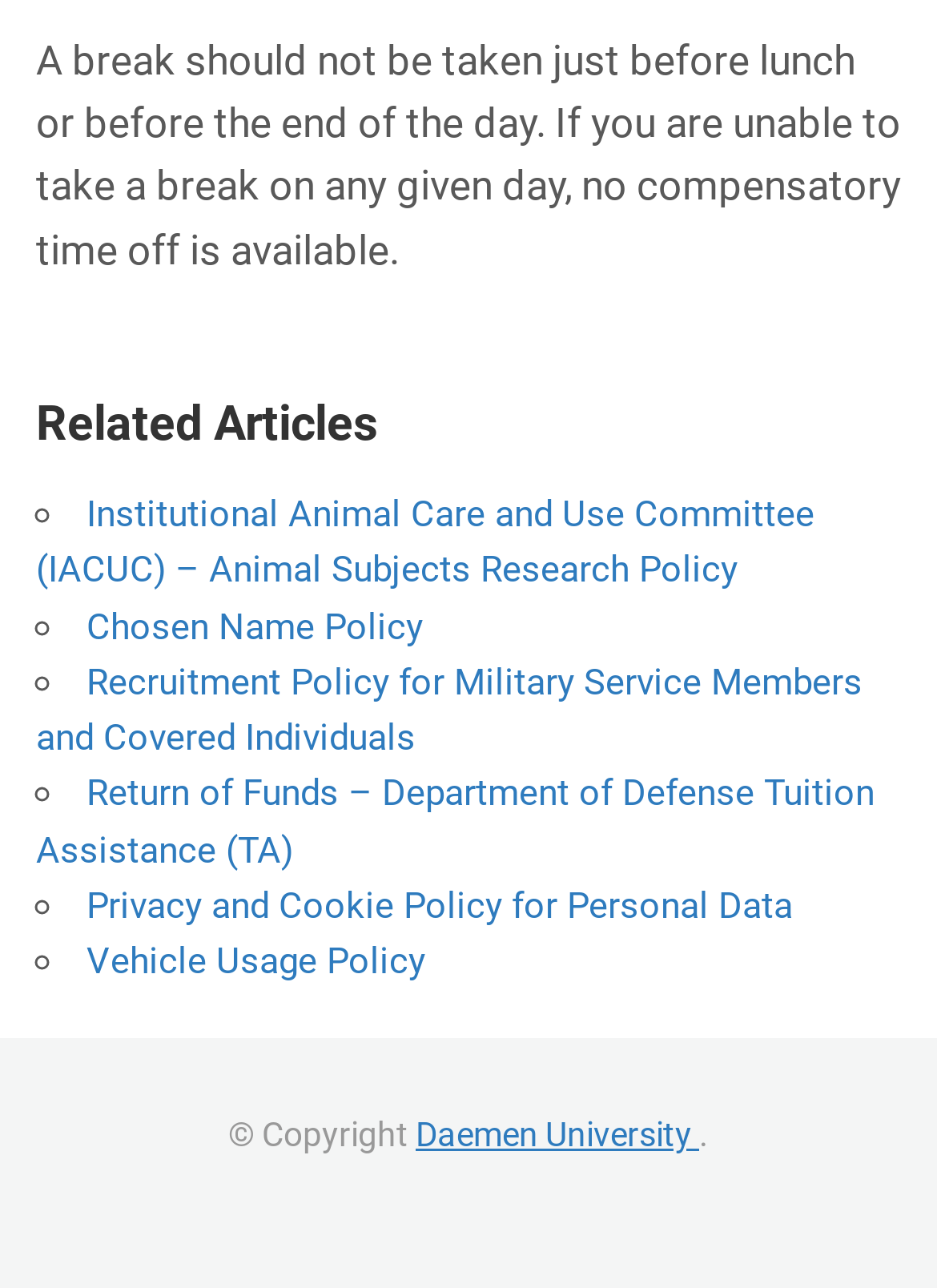What is the purpose of the breaks mentioned in the text?
Kindly answer the question with as much detail as you can.

The text at the top of the page states that 'A break should not be taken just before lunch or before the end of the day.' This implies that breaks should be taken at other times of the day.